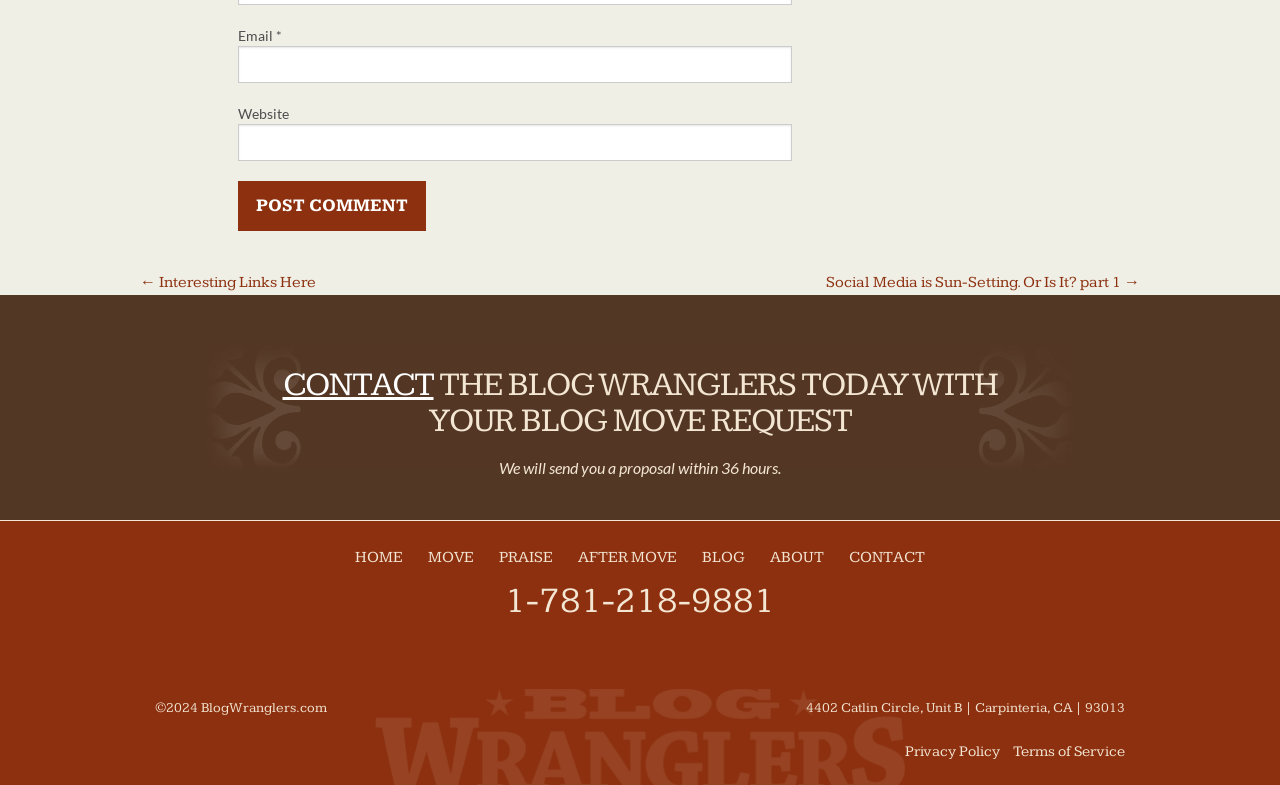Answer the question using only a single word or phrase: 
What is the phone number on the webpage?

1-781-218-9881